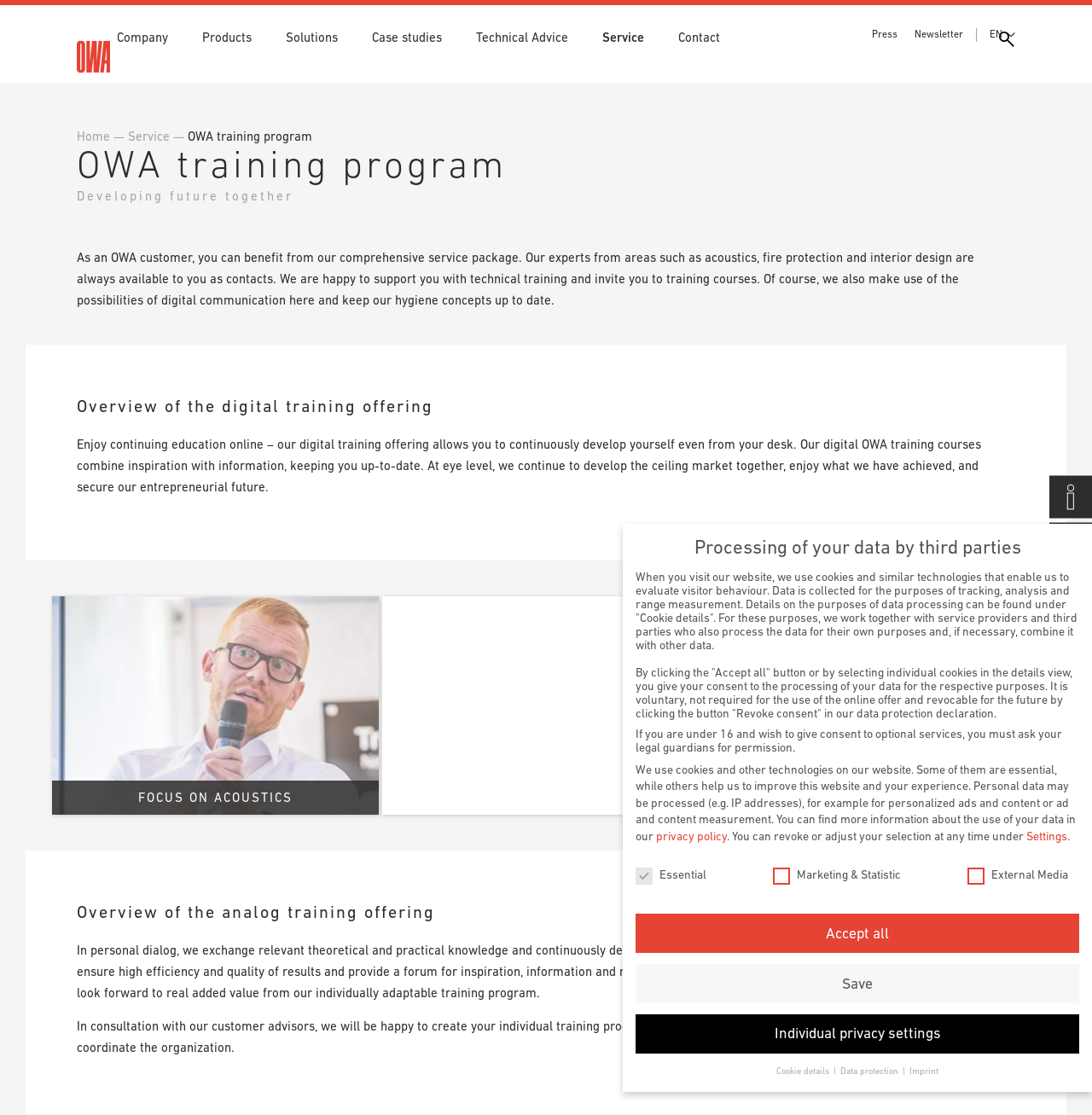Find the bounding box coordinates of the clickable region needed to perform the following instruction: "Learn about acoustic solutions". The coordinates should be provided as four float numbers between 0 and 1, i.e., [left, top, right, bottom].

[0.048, 0.535, 0.347, 0.73]